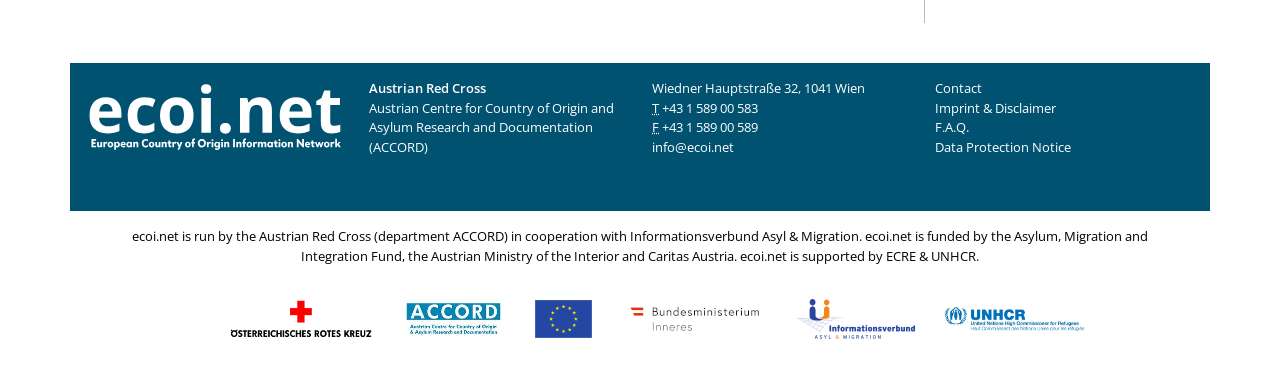Bounding box coordinates are specified in the format (top-left x, top-left y, bottom-right x, bottom-right y). All values are floating point numbers bounded between 0 and 1. Please provide the bounding box coordinate of the region this sentence describes: +43 1 589 00 583

[0.517, 0.259, 0.592, 0.306]